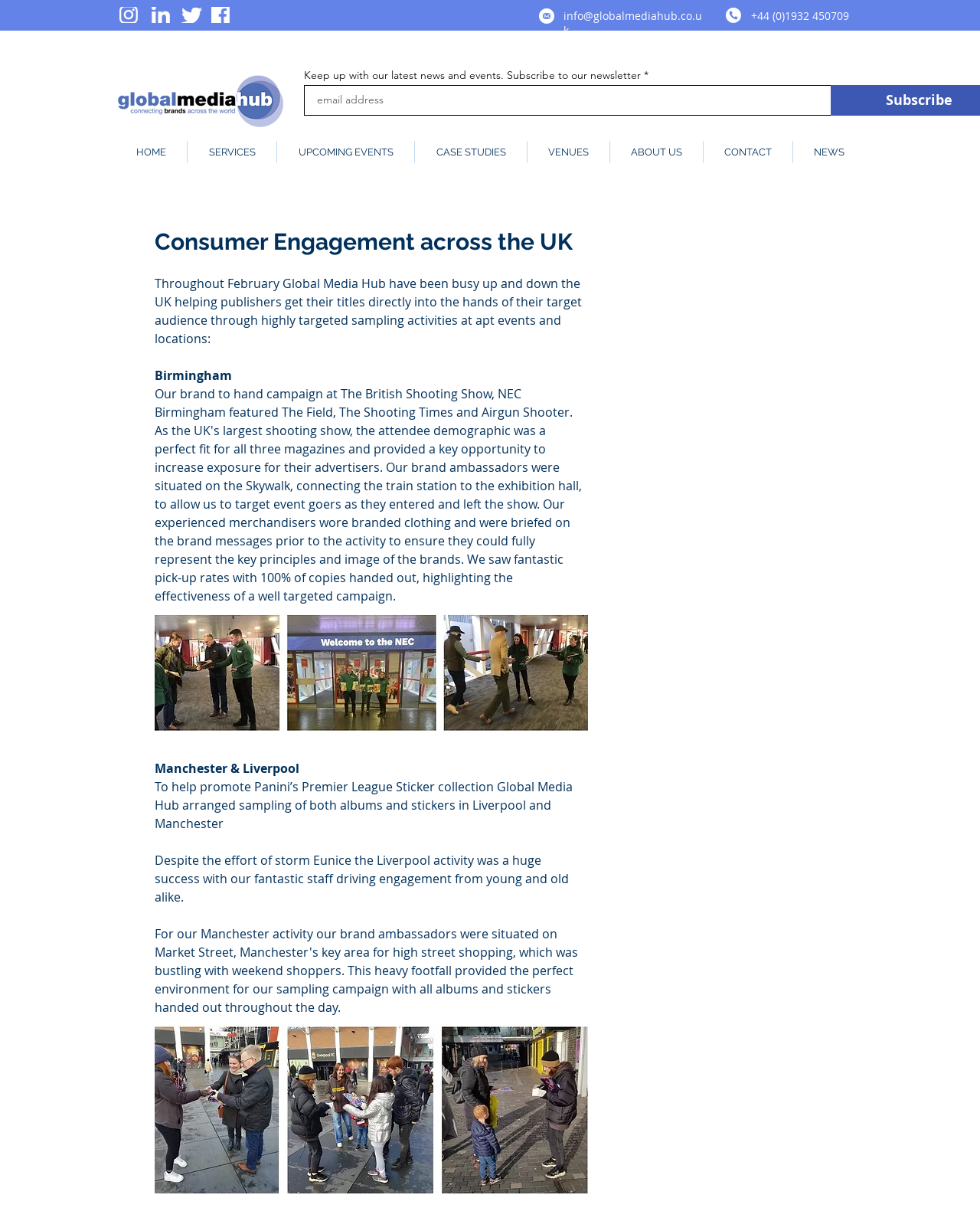Give an in-depth explanation of the webpage layout and content.

The webpage is about Global Media Hub, a company that helps publishers engage with their target audience through targeted sampling activities. At the top of the page, there are four social media icons - Instagram, LinkedIn, Twitter, and Facebook - aligned horizontally, each with a link to the respective platform.

Below the social media icons, there is a section with a phone icon and a link to the company's phone number, as well as an email icon and a link to the company's email address.

To the right of the phone and email section, there is a newsletter subscription box with a heading that reads "Keep up with our latest news and events. Subscribe to our newsletter". The box has a required field for users to input their information.

The main navigation menu is located below the newsletter subscription box, with links to various sections of the website, including Home, Services, Upcoming Events, Case Studies, Venues, About Us, Contact, and News.

The main content of the page is focused on the company's consumer engagement activities across the UK. There is a heading that reads "Consumer Engagement across the UK", followed by a paragraph of text that describes the company's activities in helping publishers get their titles directly into the hands of their target audience.

Below the introductory paragraph, there are several sections that highlight specific events and locations where the company has conducted sampling activities, including Birmingham, Manchester, and Liverpool. Each section has a brief description of the activity, and some have buttons that may link to more information or images.

Overall, the webpage is focused on showcasing Global Media Hub's expertise in consumer engagement and their recent activities in the UK.